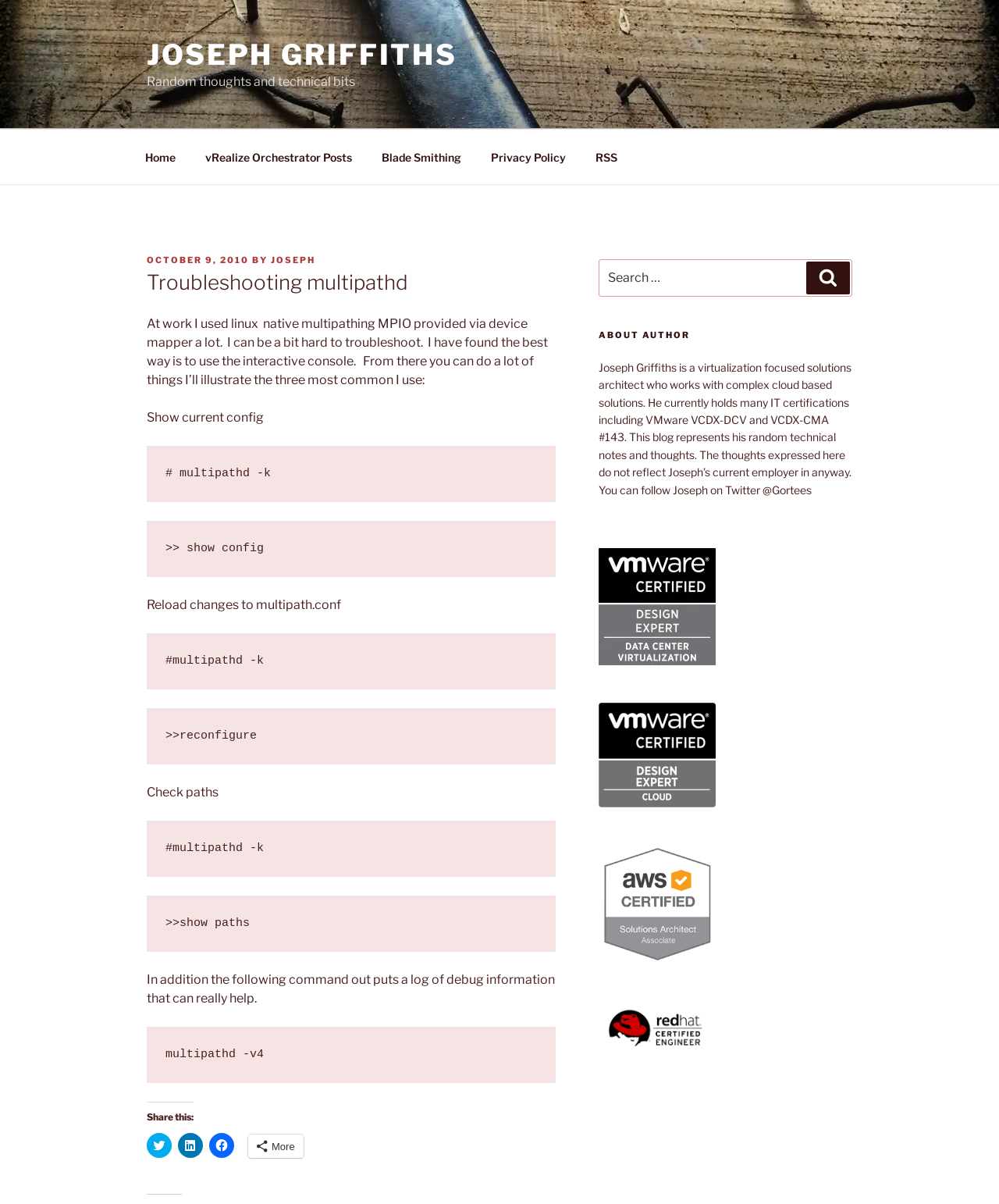For the following element description, predict the bounding box coordinates in the format (top-left x, top-left y, bottom-right x, bottom-right y). All values should be floating point numbers between 0 and 1. Description: Blade Smithing

[0.368, 0.114, 0.475, 0.146]